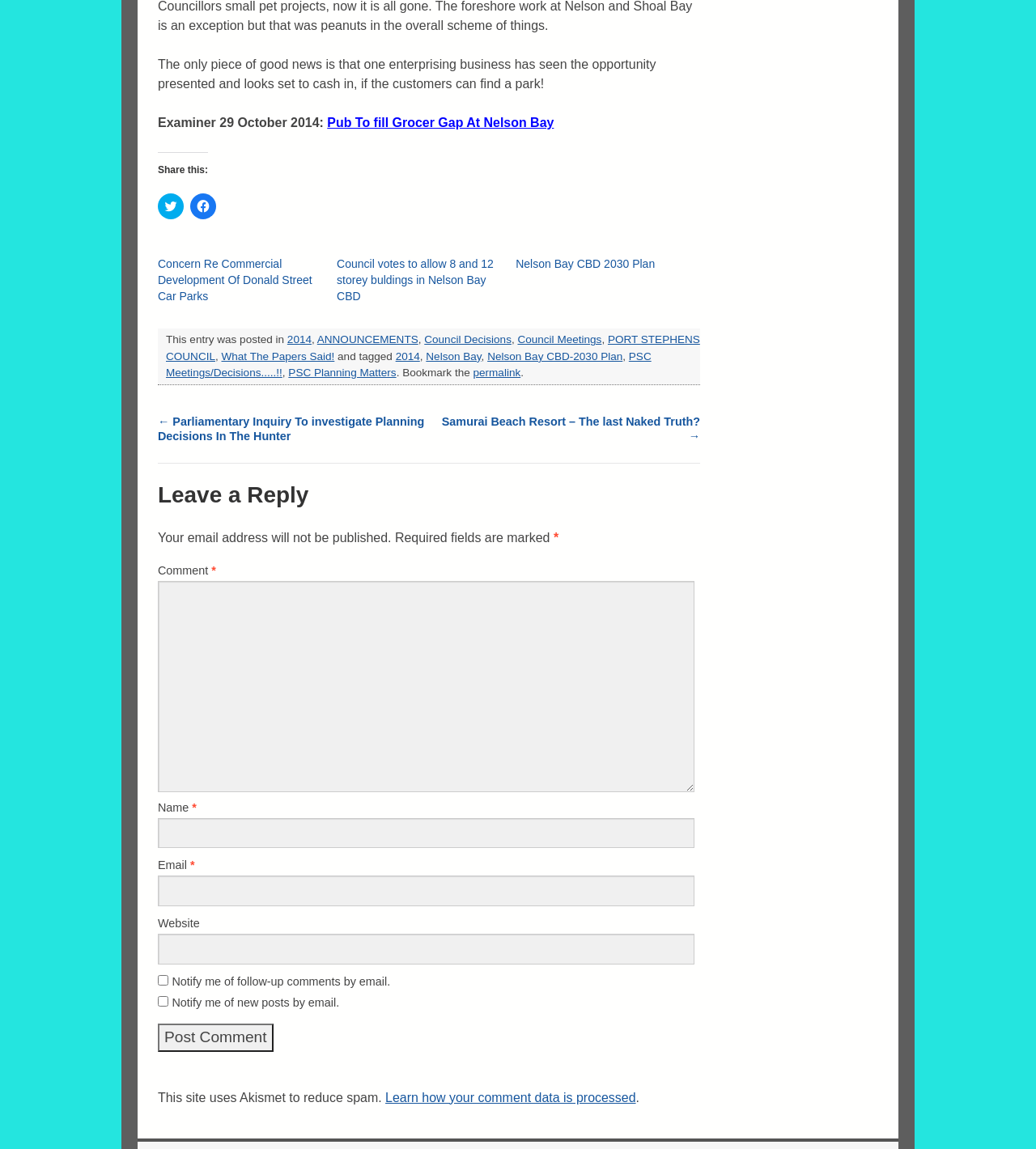What is the purpose of the 'Share this:' section?
Please answer the question with as much detail as possible using the screenshot.

The 'Share this:' section is located near the top of the webpage and contains links to share the article on Twitter and Facebook. The purpose of this section is to allow users to easily share the article on social media platforms.